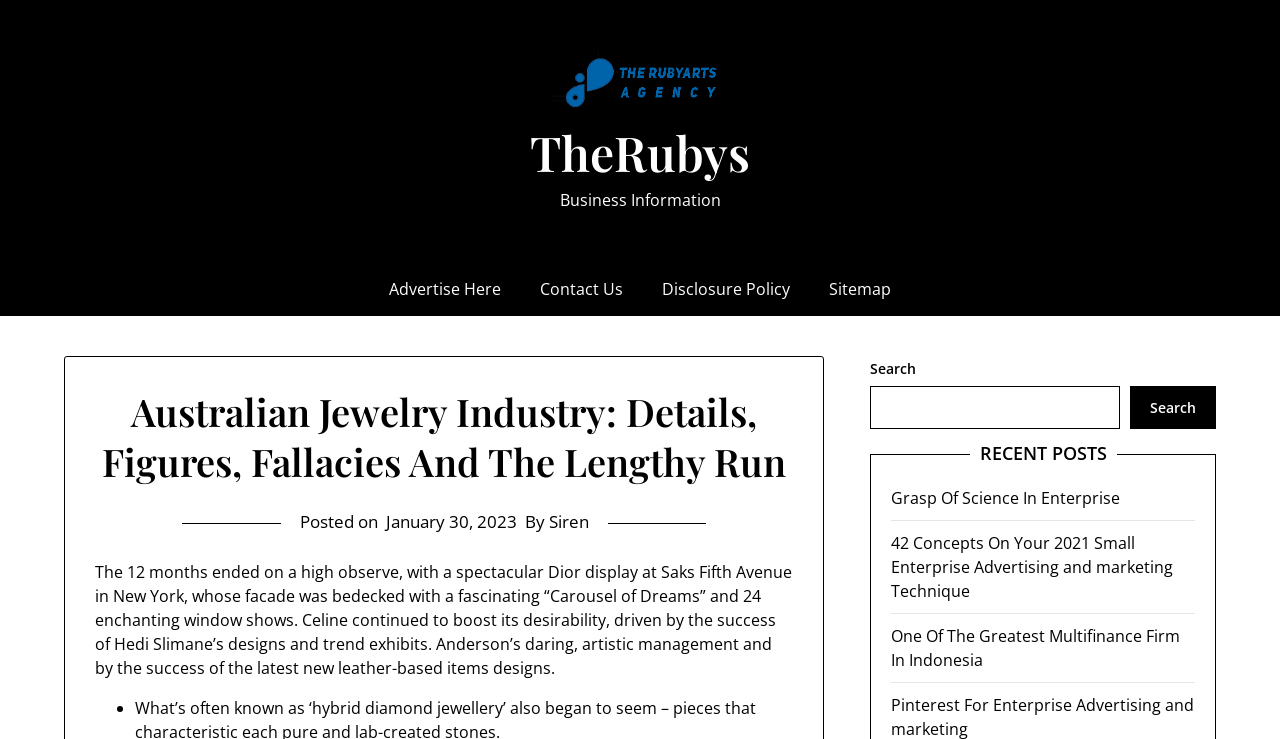Give a one-word or phrase response to the following question: What is the name of the website?

TheRubys